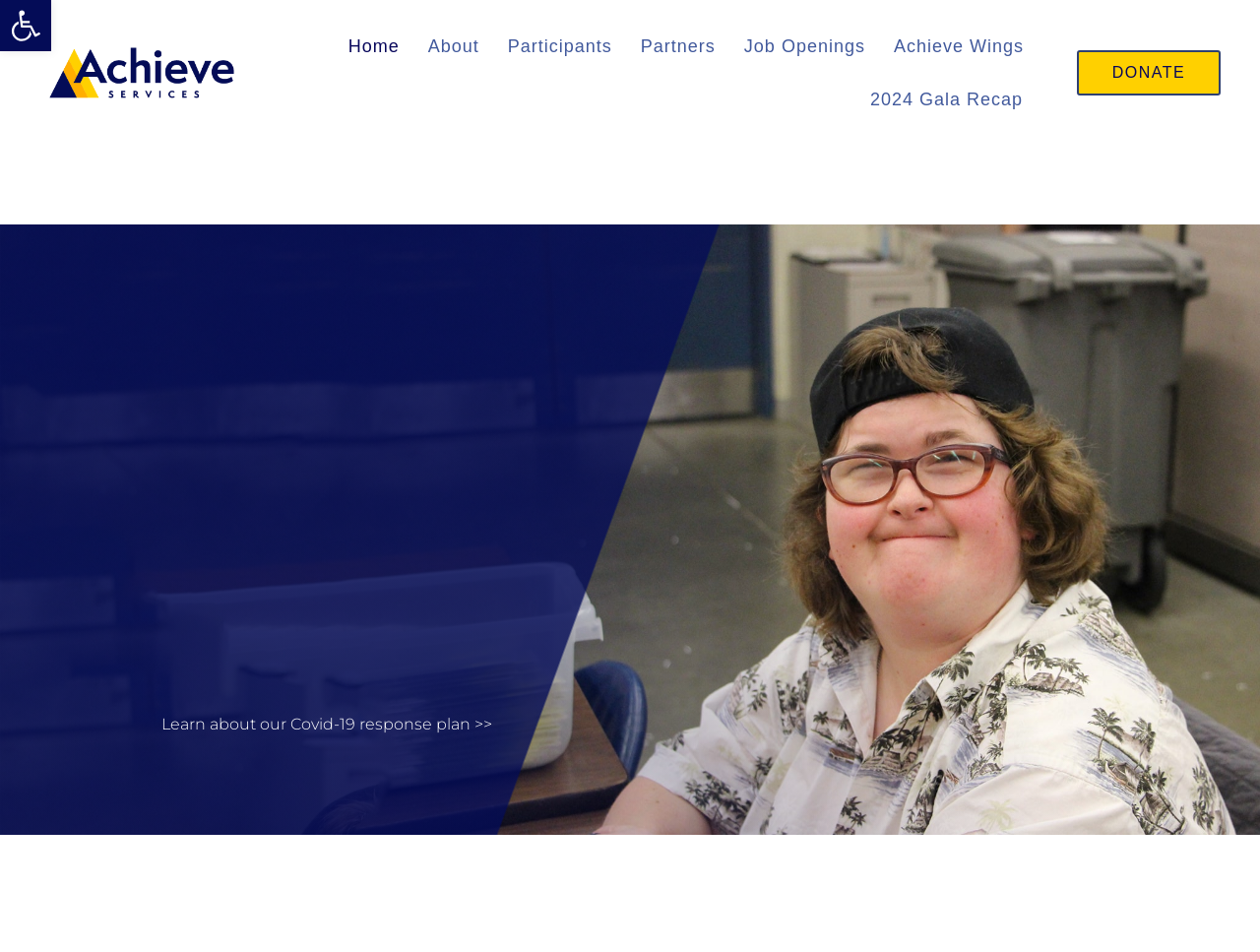Could you find the bounding box coordinates of the clickable area to complete this instruction: "Schedule a tour"?

[0.128, 0.676, 0.323, 0.724]